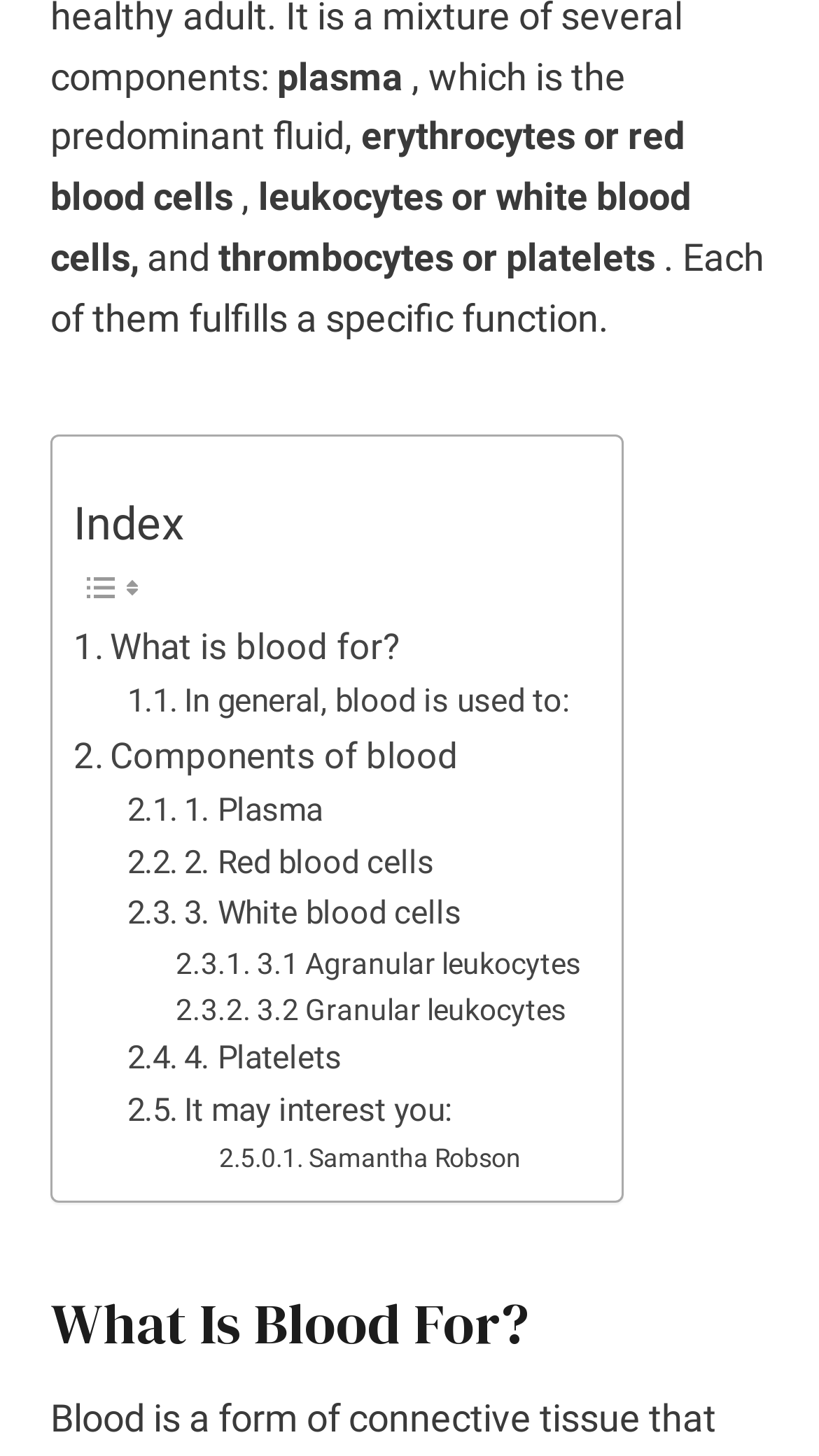Please provide the bounding box coordinates for the element that needs to be clicked to perform the instruction: "Click on 'Components of blood'". The coordinates must consist of four float numbers between 0 and 1, formatted as [left, top, right, bottom].

[0.09, 0.5, 0.56, 0.539]